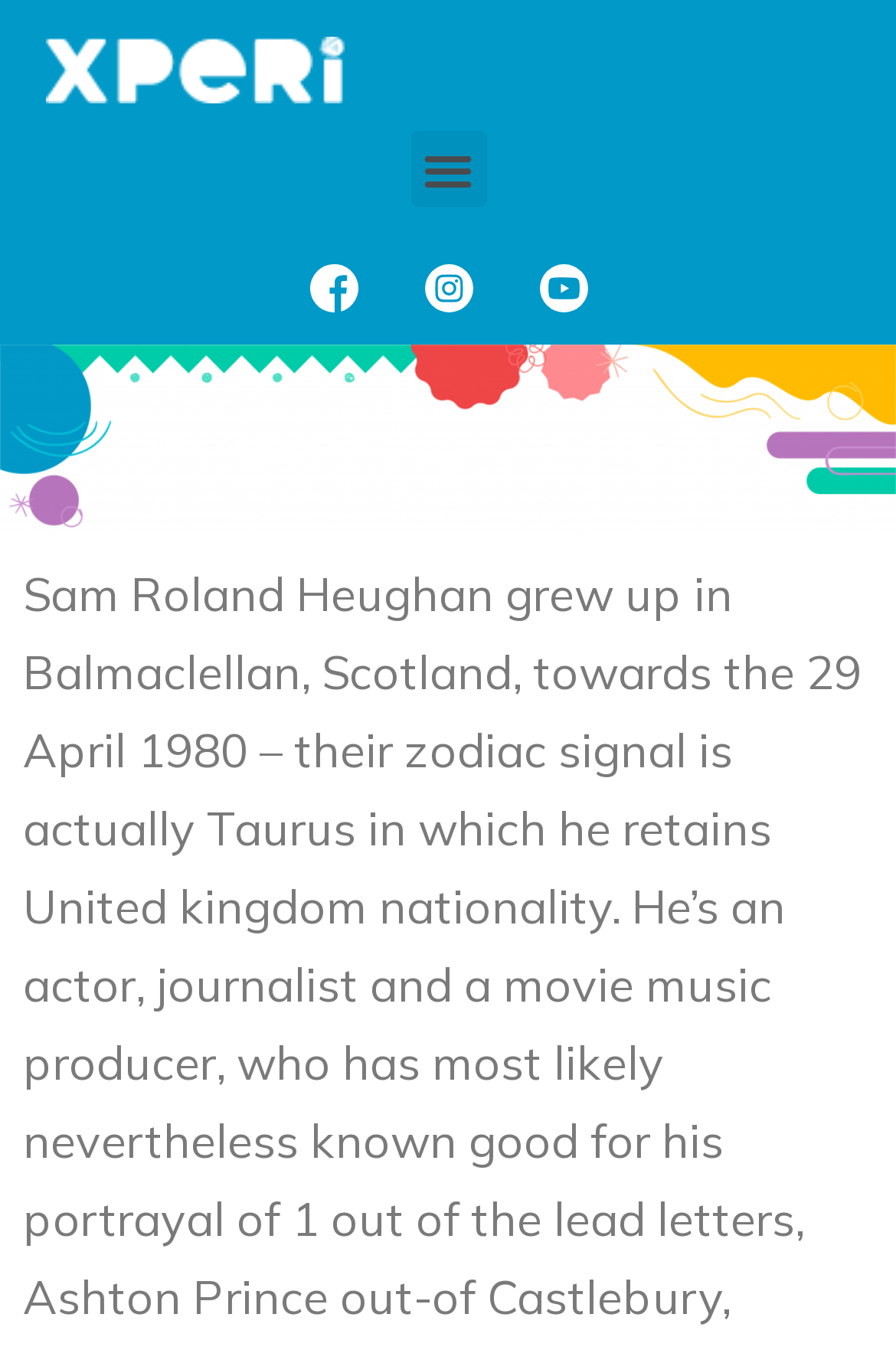Determine the bounding box for the UI element as described: ".cls-1{fill:#fff;}xperi". The coordinates should be represented as four float numbers between 0 and 1, formatted as [left, top, right, bottom].

[0.564, 0.171, 0.692, 0.256]